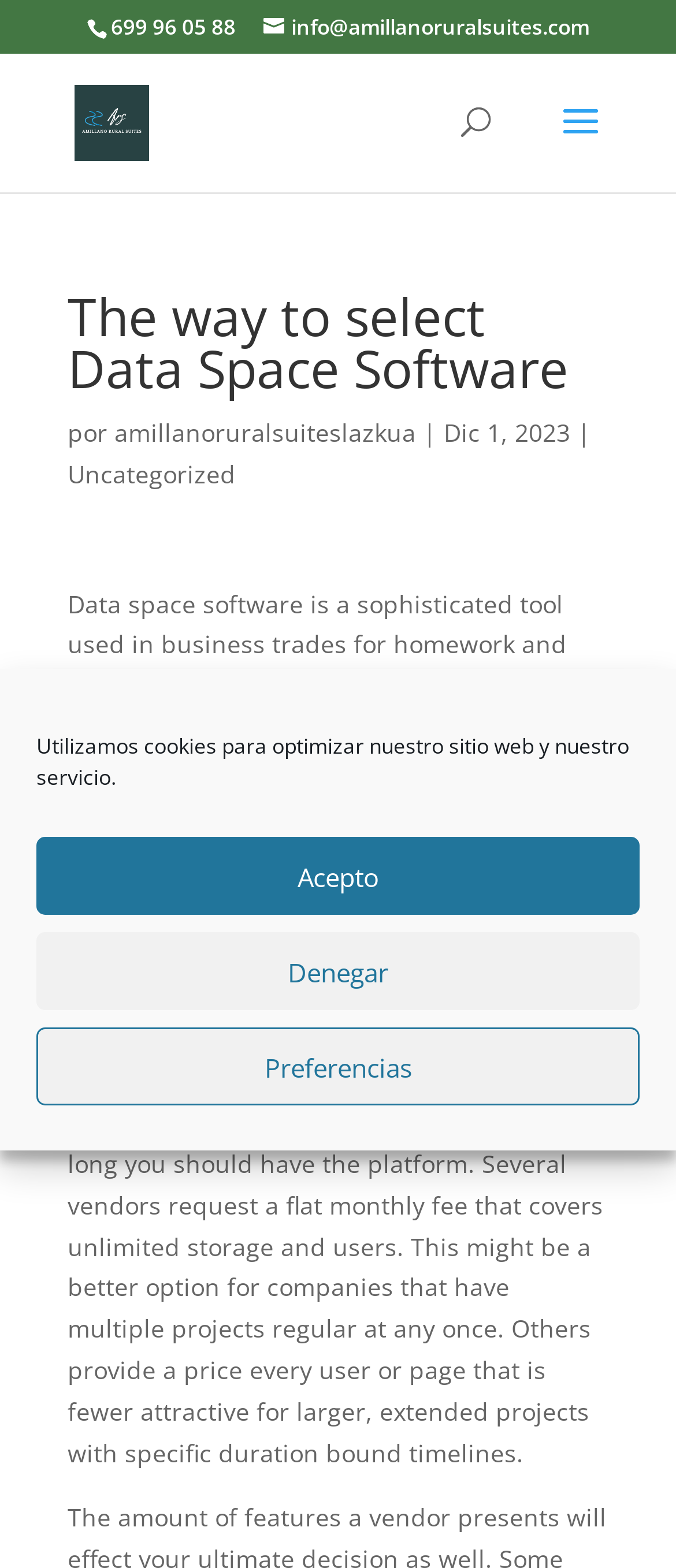Offer a meticulous caption that includes all visible features of the webpage.

The webpage appears to be a blog post or article about selecting data space software. At the top, there is a dialog box for managing cookie consent, which contains a message about using cookies to optimize the website and service. Below this, there is a section with contact information, including a phone number, email address, and a link to the website's main page.

In the main content area, there is a search bar at the top, followed by a heading that reads "The way to select Data Space Software". Below this, there is a subheading with the author's name and the date of publication, December 1, 2023. The main article is divided into two paragraphs, which discuss the benefits and features of data space software, as well as considerations for choosing a vendor based on project size and duration.

There are no images in the main content area, but there is a logo or icon for AMIILANO RURAL SUITES at the top of the page. The overall layout is organized, with clear headings and concise text.